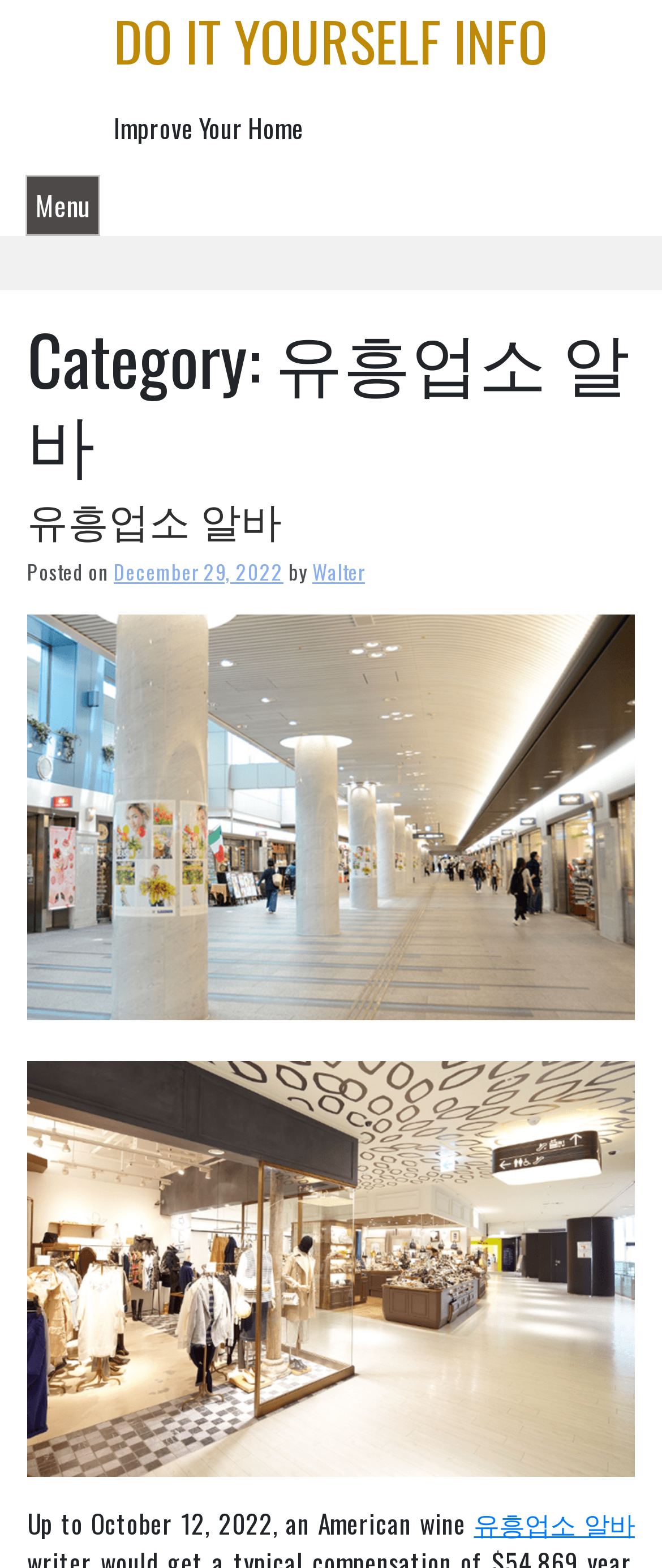What is the topic of the current post?
Answer the question with detailed information derived from the image.

I determined the answer by reading the text 'Up to October 12, 2022, an American wine' which is a child element of the HeaderAsNonLandmark element.